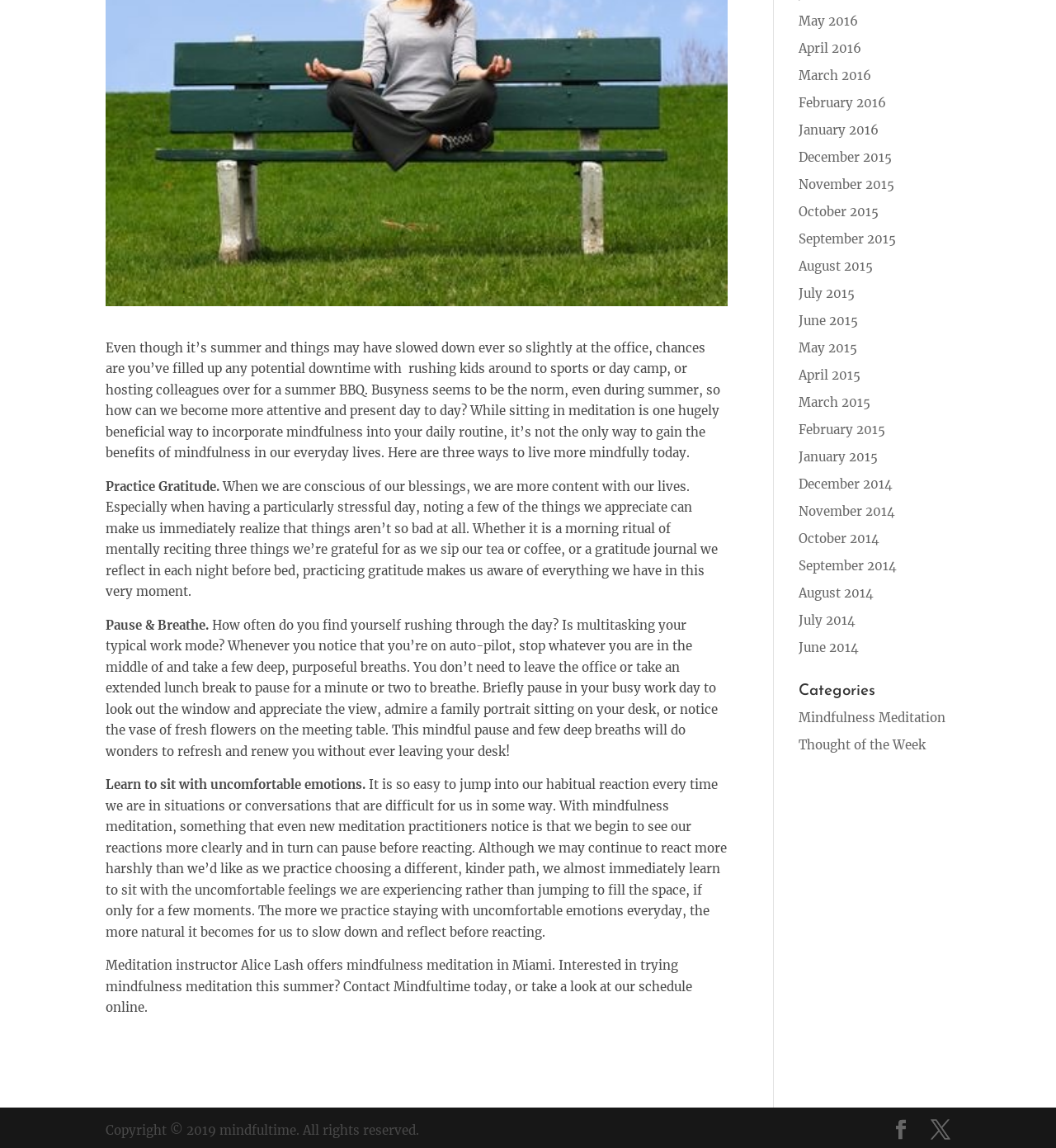Using the description: "December 2014", identify the bounding box of the corresponding UI element in the screenshot.

[0.756, 0.415, 0.845, 0.428]